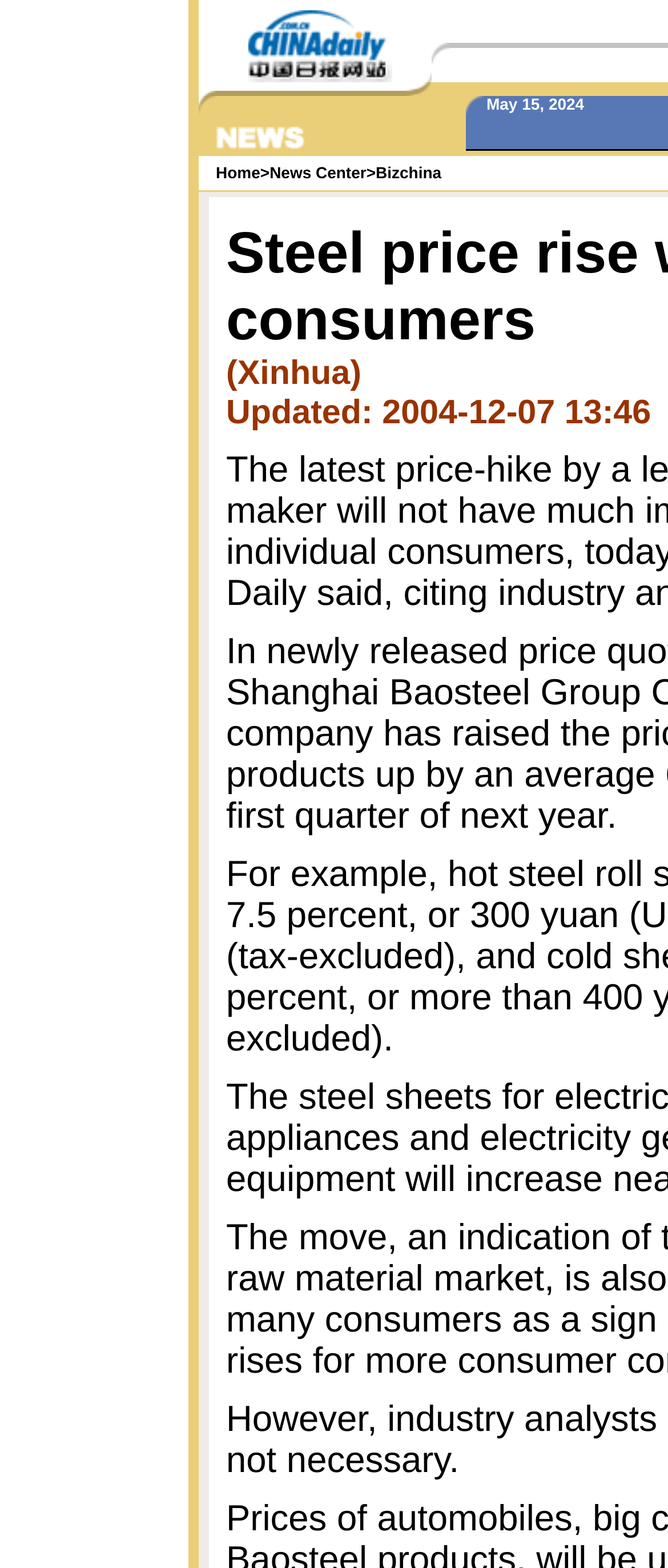Find the bounding box of the element with the following description: "News Center". The coordinates must be four float numbers between 0 and 1, formatted as [left, top, right, bottom].

[0.404, 0.105, 0.548, 0.116]